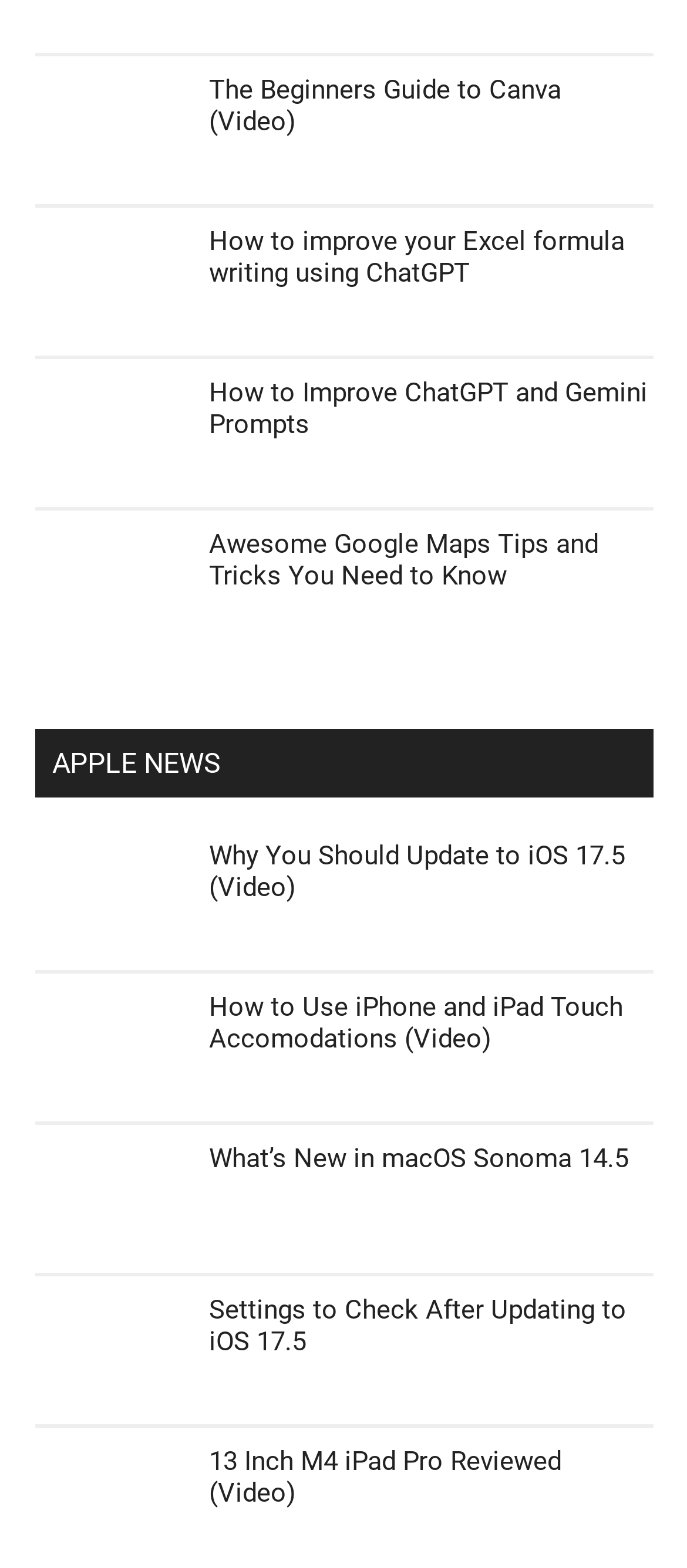Determine the bounding box coordinates of the section to be clicked to follow the instruction: "Watch the video about iOS 17.5 update". The coordinates should be given as four float numbers between 0 and 1, formatted as [left, top, right, bottom].

[0.05, 0.509, 0.95, 0.549]